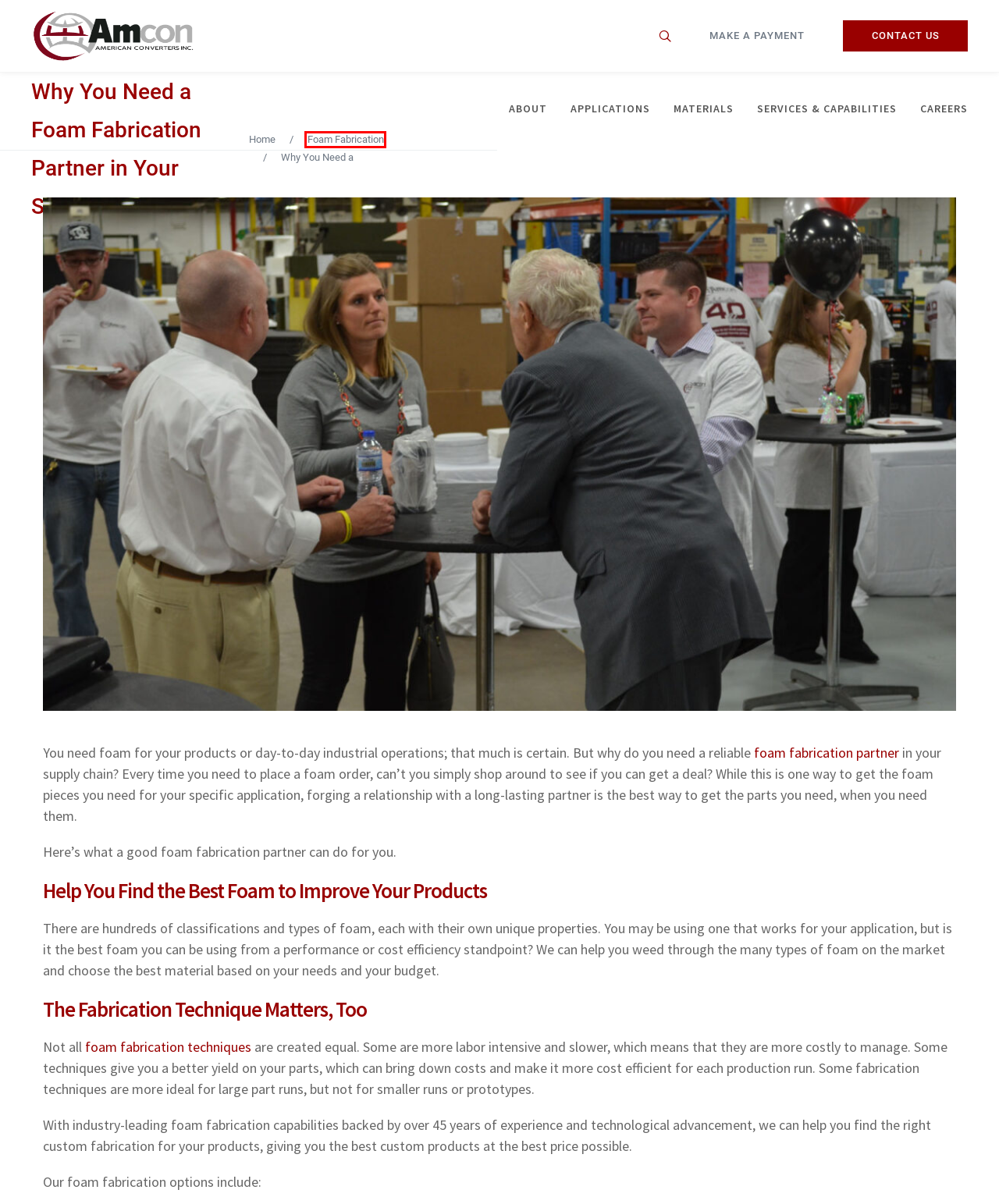Given a screenshot of a webpage with a red bounding box around a UI element, please identify the most appropriate webpage description that matches the new webpage after you click on the element. Here are the candidates:
A. Careers at Amcon - American Converters - Amcon Foam
B. Services & Capabilities - Amcon Foam
C. Foam Fabrication Archives - Amcon Foam
D. Foam Applications - American Converters - Amcon Foam
E. Amcon Foam Fabrication - The Leader in Foam Fabrication in MN and CO
F. About Amcon - American Converters - Amcon Foam
G. Materials - Amcon Foam
H. Options for Custom Foam Fabrication and Shaping - Amcon Foam

C